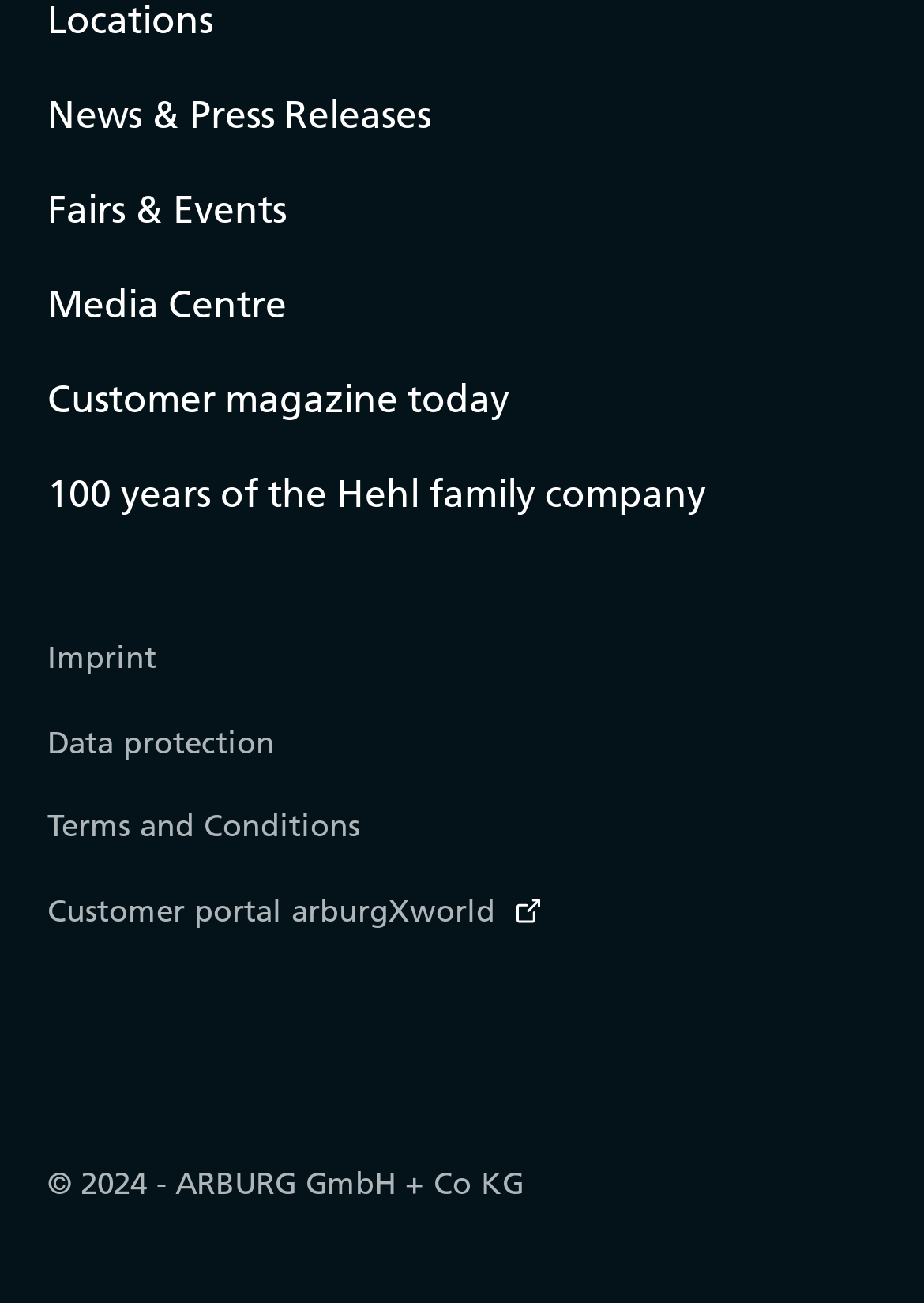Identify the coordinates of the bounding box for the element described below: "Menu". Return the coordinates as four float numbers between 0 and 1: [left, top, right, bottom].

None